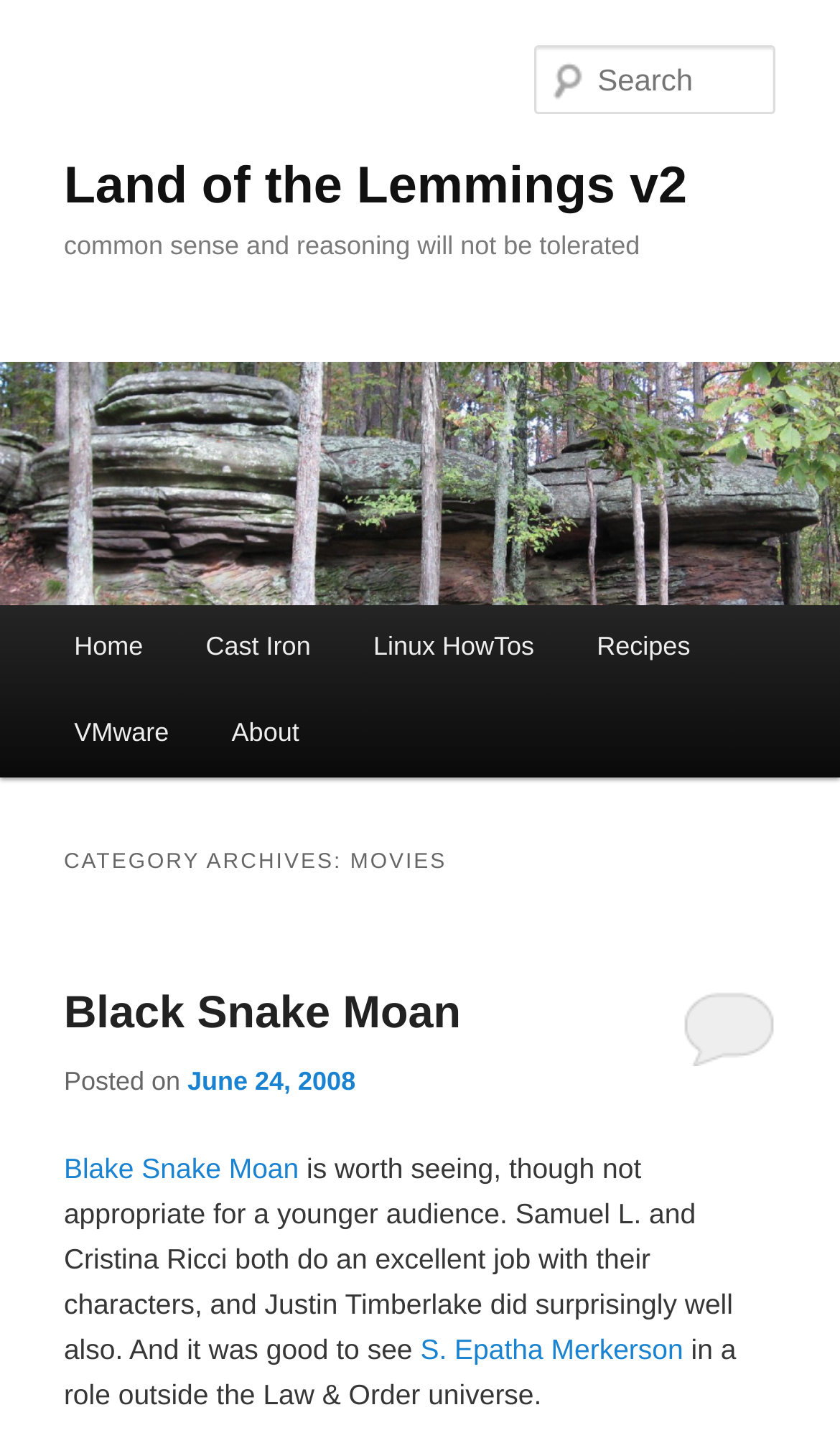Pinpoint the bounding box coordinates of the element you need to click to execute the following instruction: "Read the review of Black Snake Moan". The bounding box should be represented by four float numbers between 0 and 1, in the format [left, top, right, bottom].

[0.076, 0.654, 0.924, 0.733]